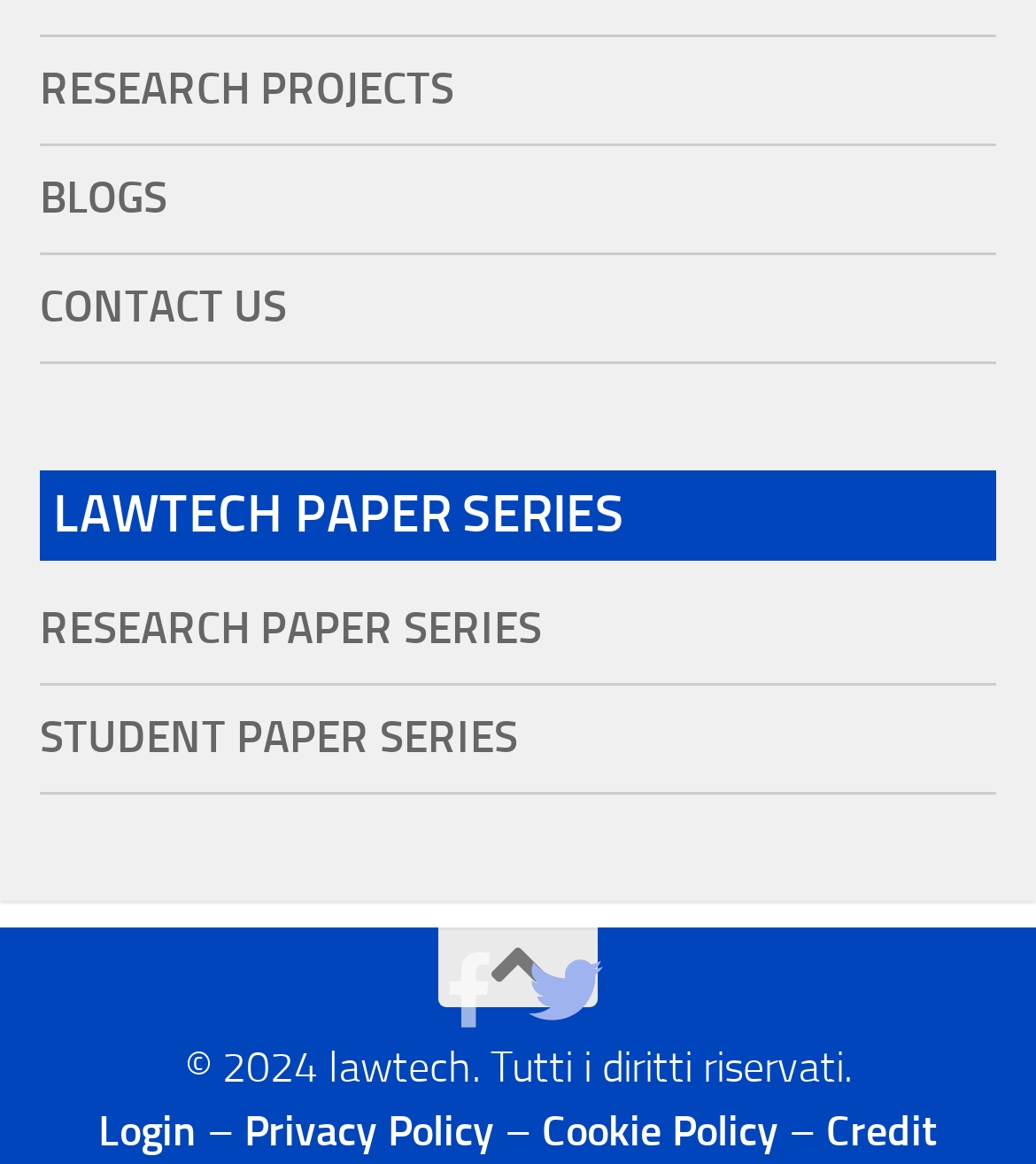Kindly determine the bounding box coordinates for the clickable area to achieve the given instruction: "Read lawtech paper series".

[0.038, 0.404, 0.962, 0.482]